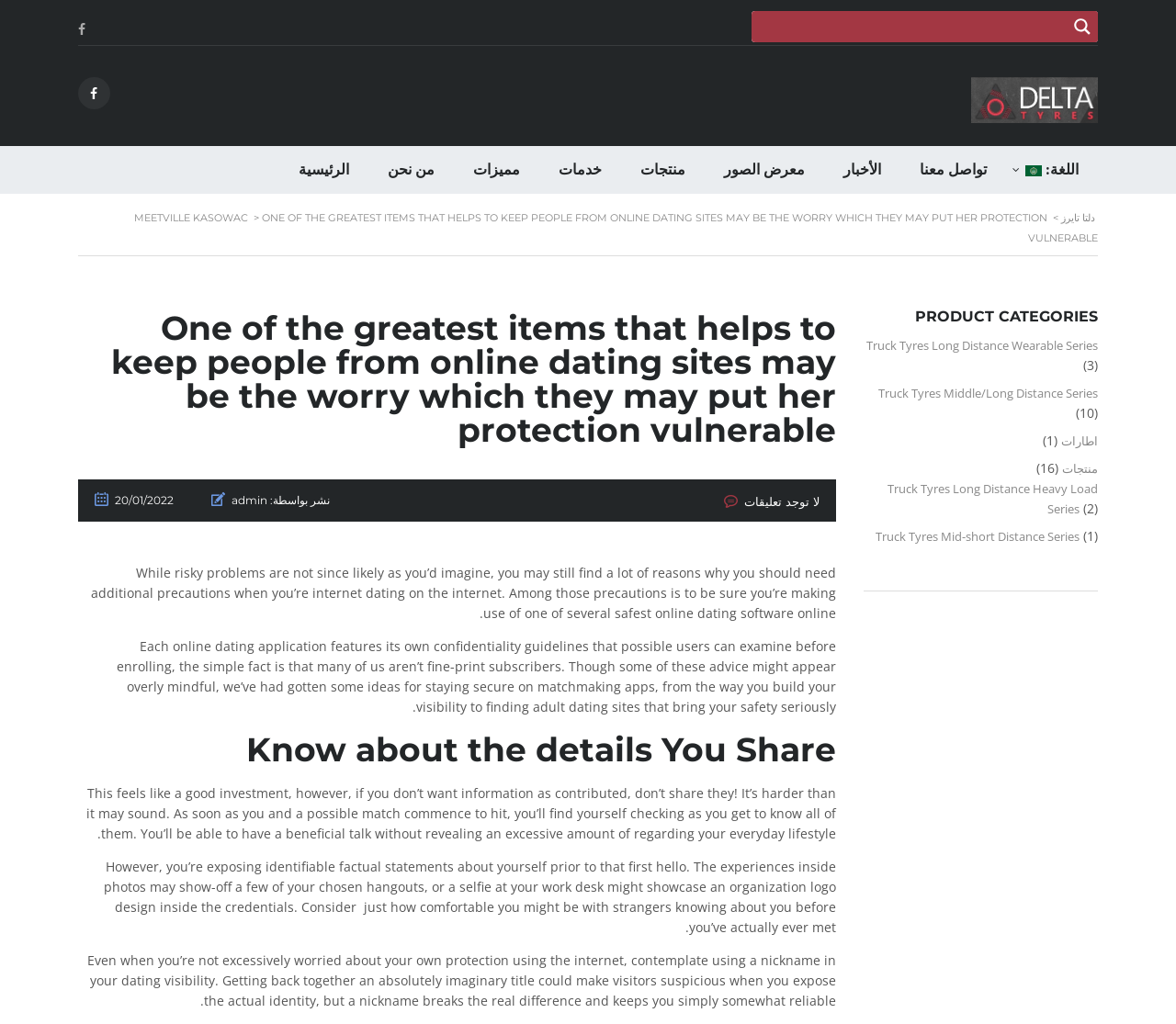What is the main topic of this webpage?
Please answer using one word or phrase, based on the screenshot.

Online dating safety